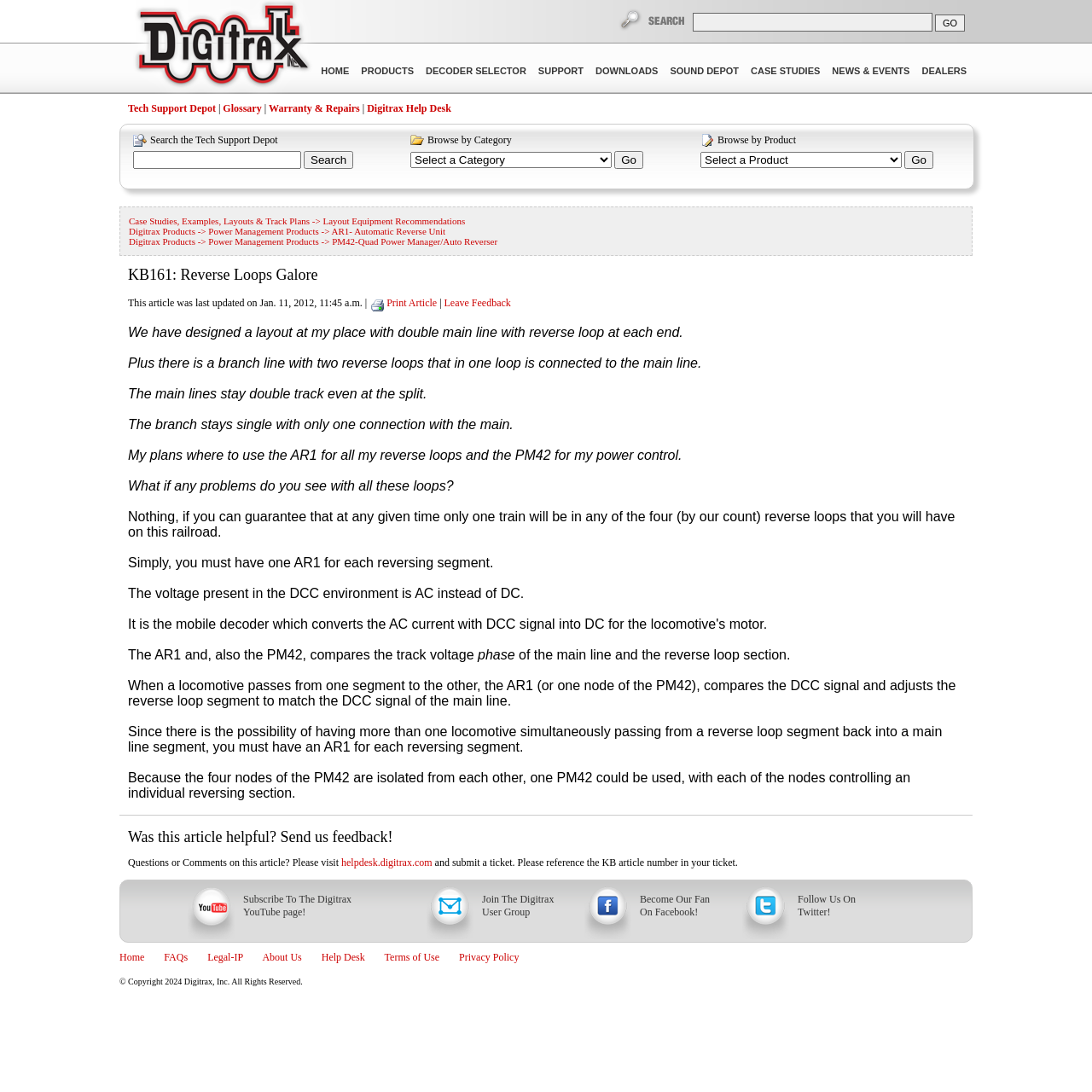Please identify the bounding box coordinates for the region that you need to click to follow this instruction: "Browse by Category".

[0.376, 0.139, 0.56, 0.154]